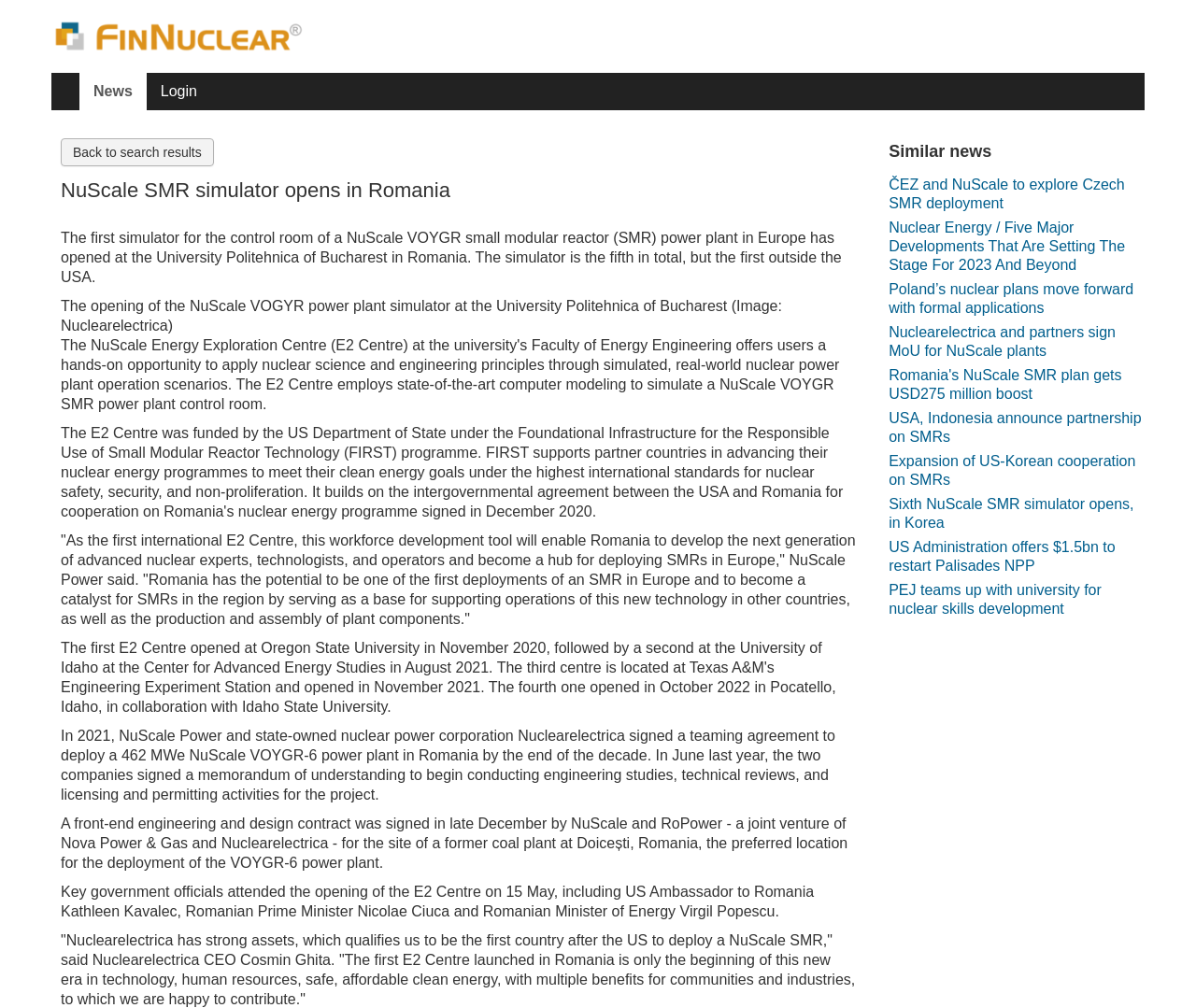Observe the image and answer the following question in detail: What is the topic of the news?

Based on the webpage content, the topic of the news is about the opening of a NuScale SMR simulator in Romania, which is a significant development in the field of nuclear energy.